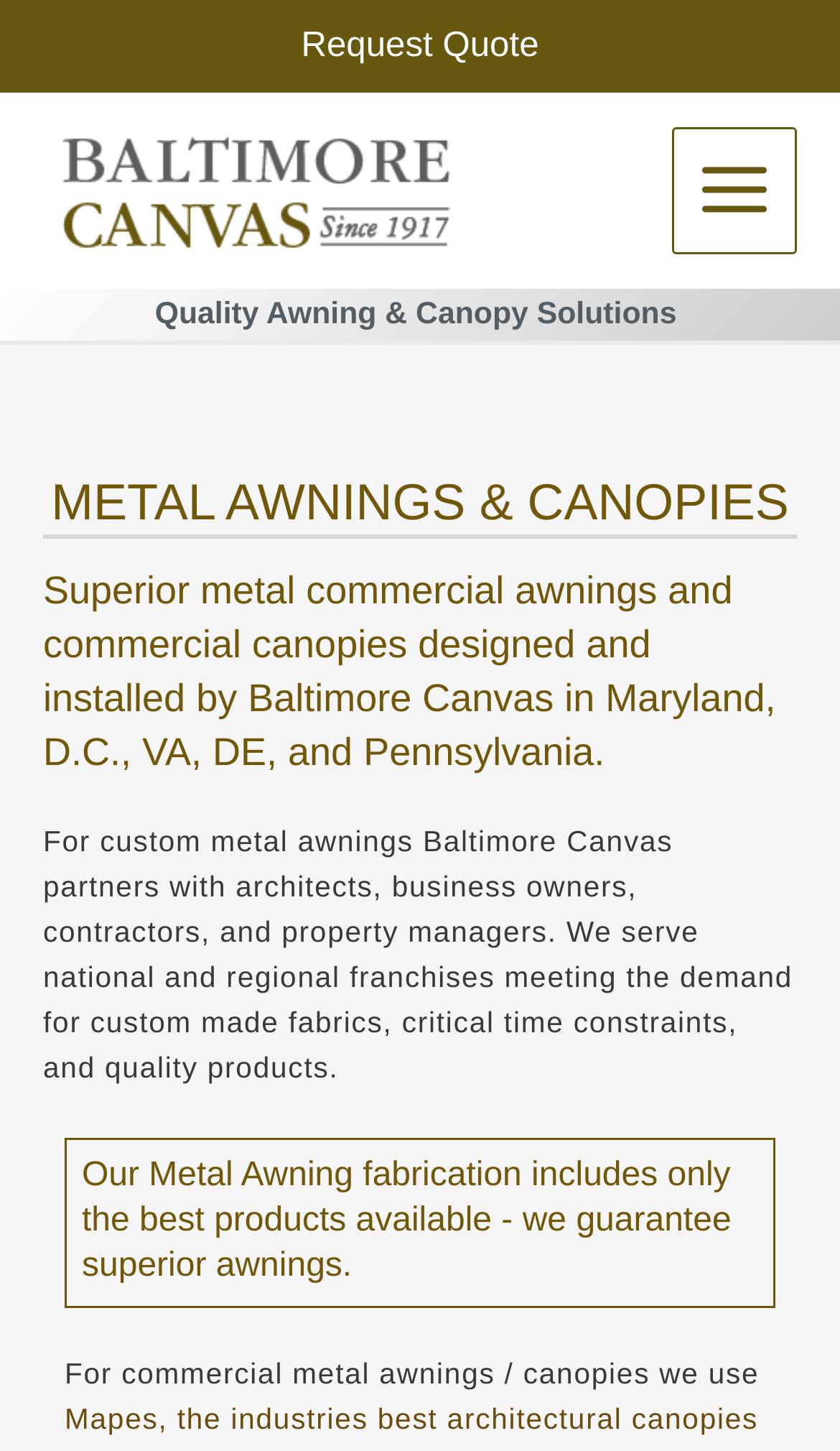Please provide a detailed answer to the question below based on the screenshot: 
What brand of metal canopies does the company use?

The company uses Mapes metal canopies as mentioned in the link 'Mapes, the industries best architectural canopies'.